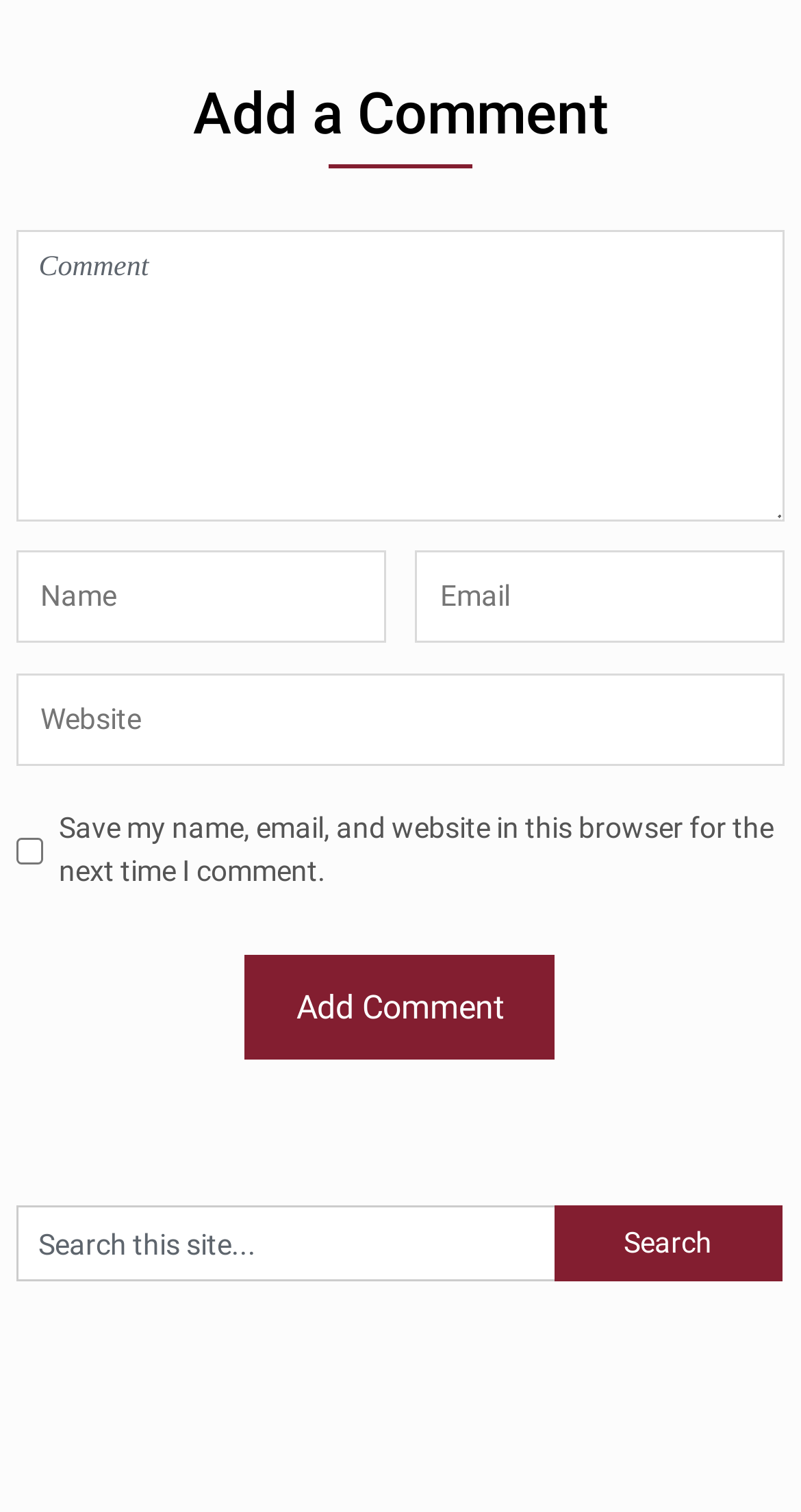Identify and provide the bounding box for the element described by: "name="email" placeholder="Email"".

[0.519, 0.364, 0.98, 0.425]